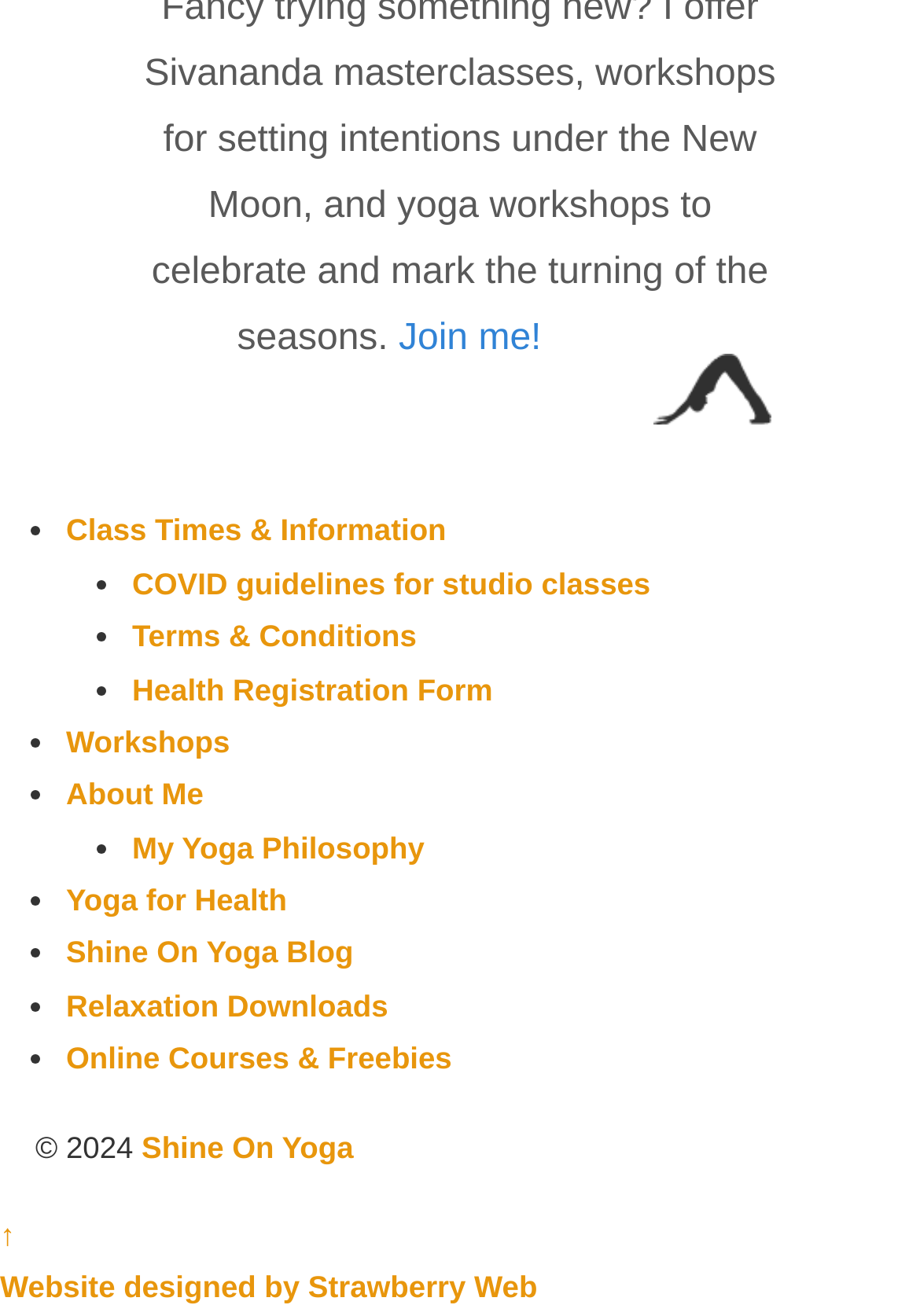Identify the bounding box coordinates for the element you need to click to achieve the following task: "Read 'COVID guidelines for studio classes'". Provide the bounding box coordinates as four float numbers between 0 and 1, in the form [left, top, right, bottom].

[0.144, 0.43, 0.707, 0.456]